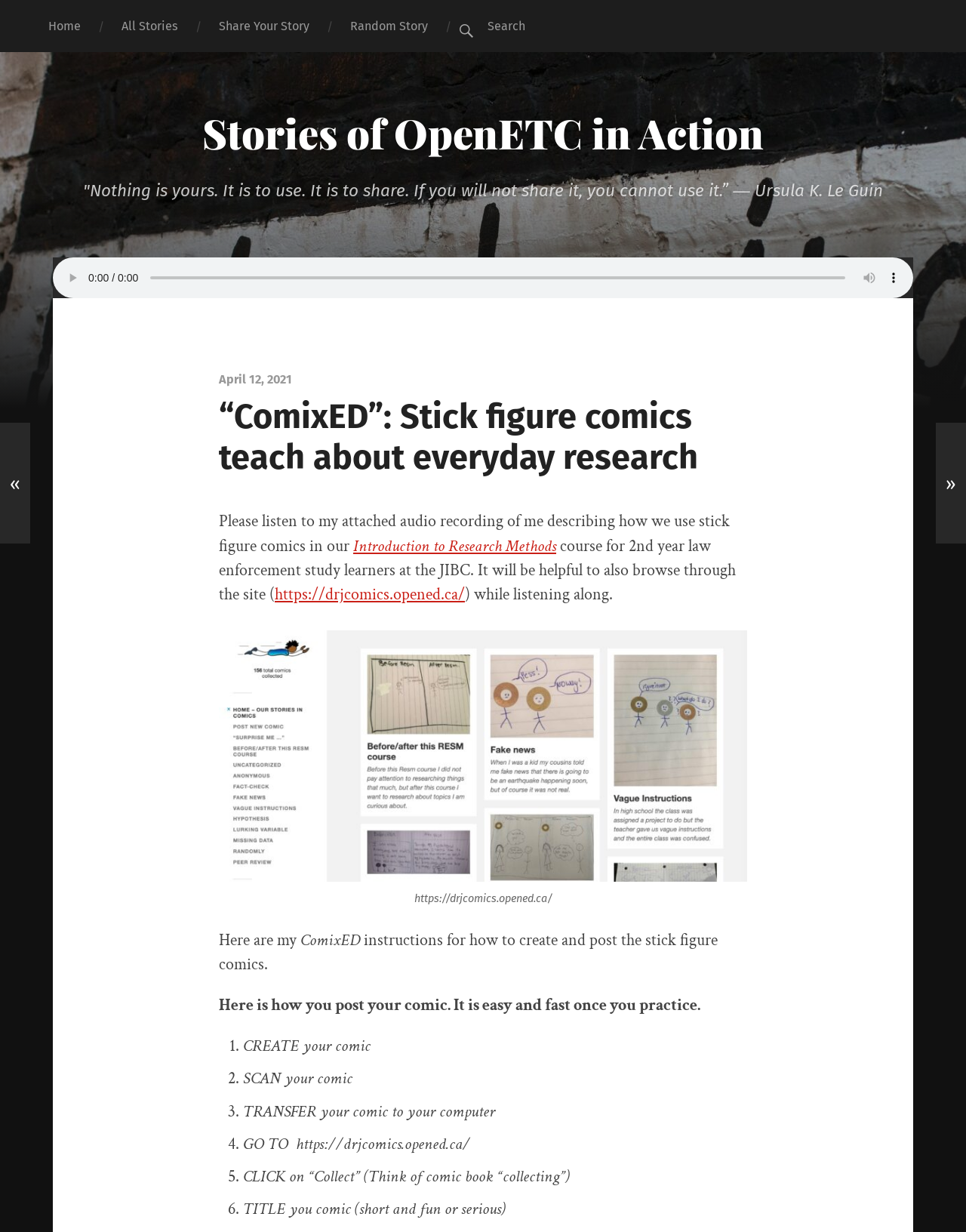Produce an extensive caption that describes everything on the webpage.

This webpage is about "ComixED", a platform that teaches everyday research through stick figure comics. At the top, there are four navigation links: "Home", "All Stories", "Share Your Story", and "Random Story", followed by a search box. Below these links, there is a heading that reads "Stories of OpenETC in Action" with a link to the same title. 

Next to the heading, there is a quote from Ursula K. Le Guin, accompanied by a disabled play button, an audio time scrubber, a mute button, and a button to show more media controls. 

The main content of the page is a story about using stick figure comics in a research methods course for law enforcement study learners. The story includes an audio recording and a link to the course website. The text describes how to create and post stick figure comics, with a series of instructions and a figure with a caption. 

The instructions are presented in a step-by-step list, with each step numbered and described in a short sentence. The list includes steps such as creating a comic, scanning it, transferring it to a computer, and posting it on the website. 

At the bottom of the page, there are navigation links to move to the previous or next story, represented by "«" and "»" symbols.